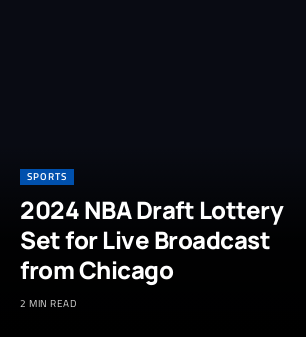Present an elaborate depiction of the scene captured in the image.

The image features a bold headline announcing the "2024 NBA Draft Lottery Set for Live Broadcast from Chicago," highlighting an anticipated sporting event. Below the title, it indicates a concise reading time of "2 MIN READ," suggesting that the article provides a quick overview of the draft lottery's details. The context of the article falls under the "SPORTS" category, likely appealing to basketball fans and those interested in the upcoming NBA Draft. The visual design utilizes a dark background with blue accents for the heading, enhancing its prominence and attracting reader attention.